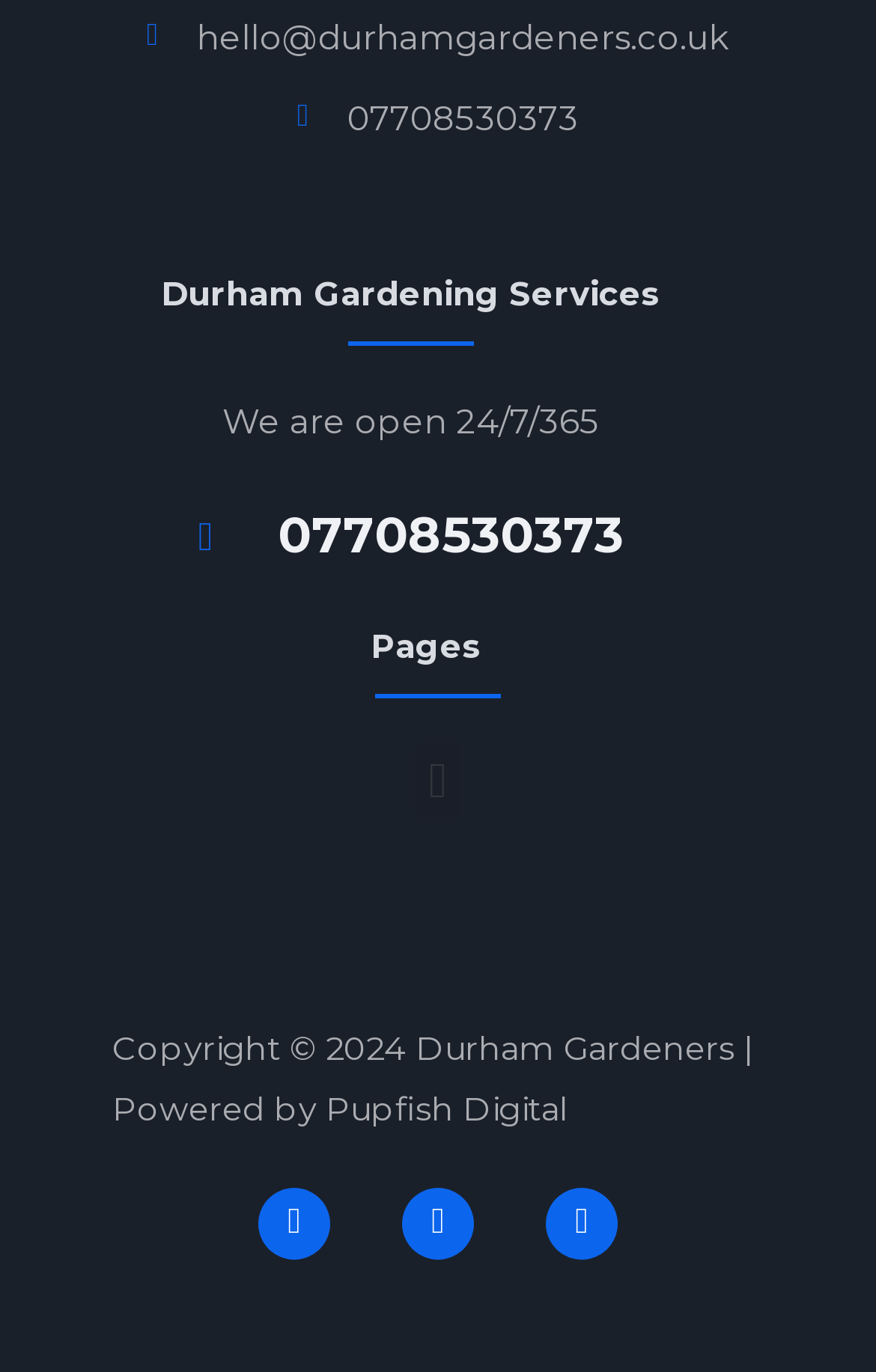What is the copyright year?
Please provide a comprehensive answer based on the details in the screenshot.

I found the copyright year by looking at the link element with the text 'Copyright © 2024 Durham Gardeners | Powered by Pupfish Digital' which is located at the bottom of the page.